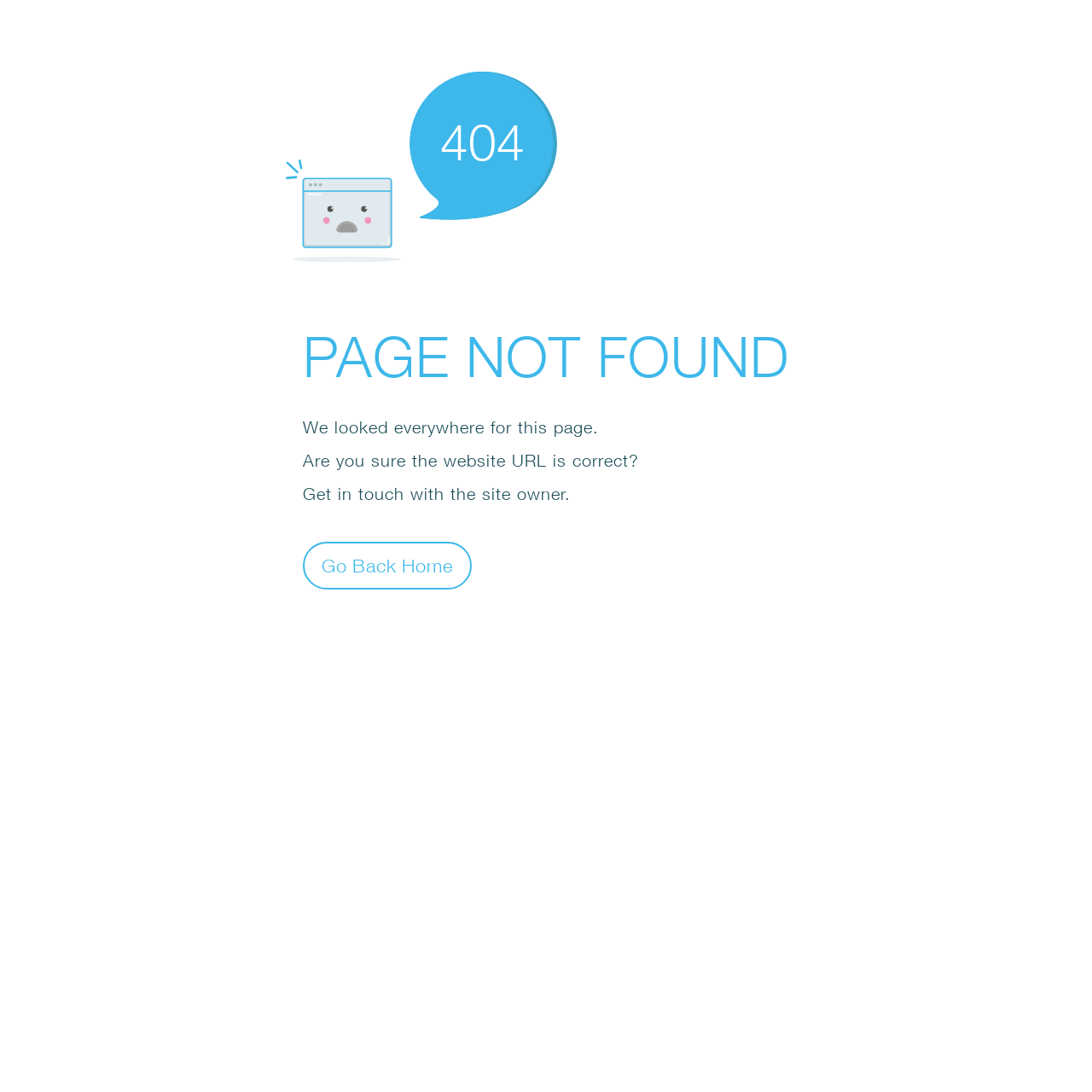What is the main error message?
Refer to the image and provide a concise answer in one word or phrase.

PAGE NOT FOUND